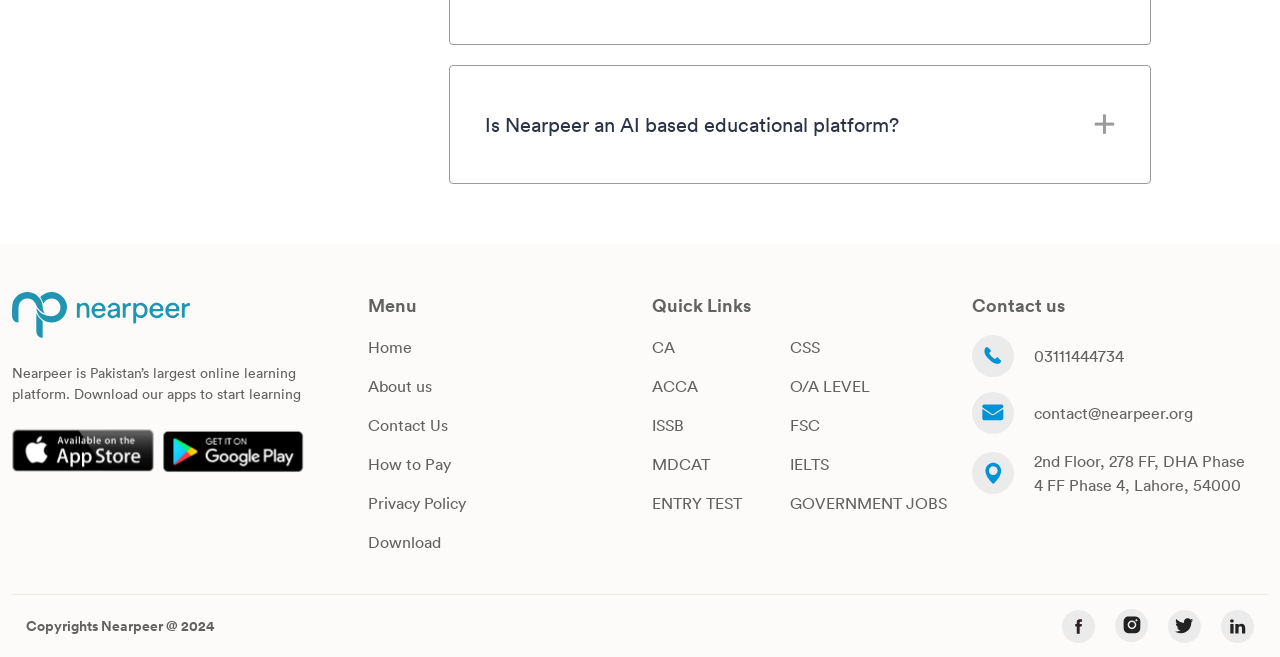Identify the bounding box coordinates for the region to click in order to carry out this instruction: "Click on the 'Contact Us' link". Provide the coordinates using four float numbers between 0 and 1, formatted as [left, top, right, bottom].

[0.288, 0.632, 0.35, 0.662]